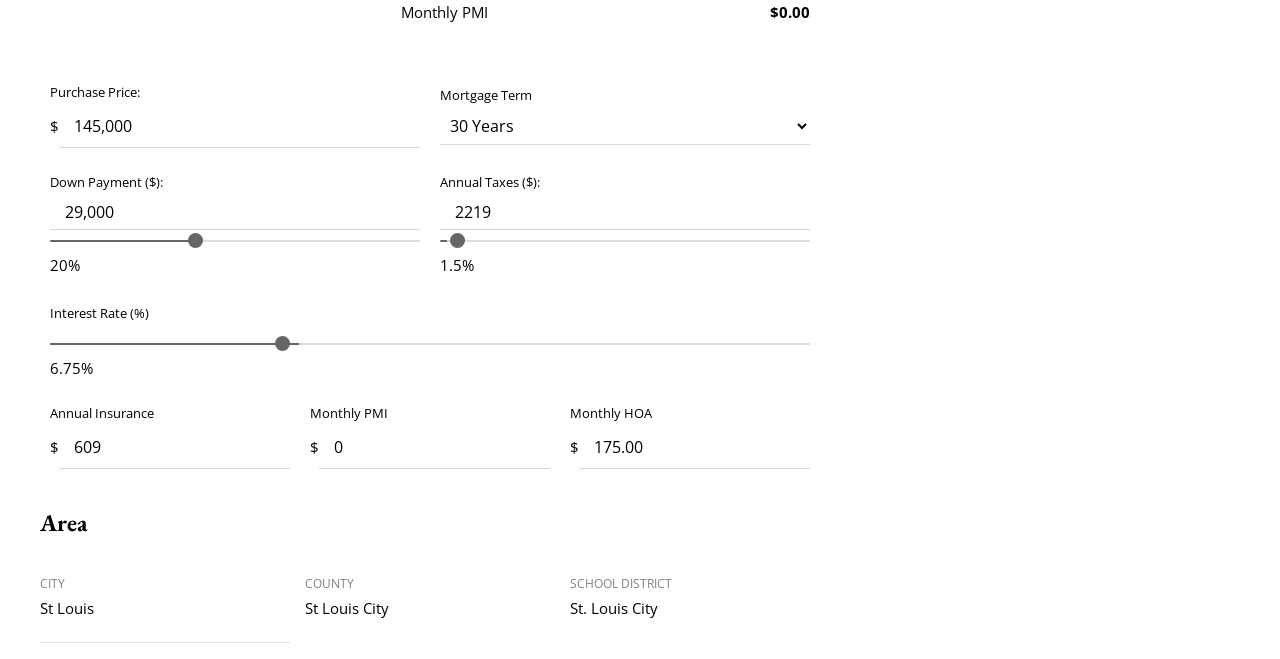Please specify the bounding box coordinates of the element that should be clicked to execute the given instruction: 'Select mortgage term'. Ensure the coordinates are four float numbers between 0 and 1, expressed as [left, top, right, bottom].

[0.344, 0.163, 0.633, 0.22]